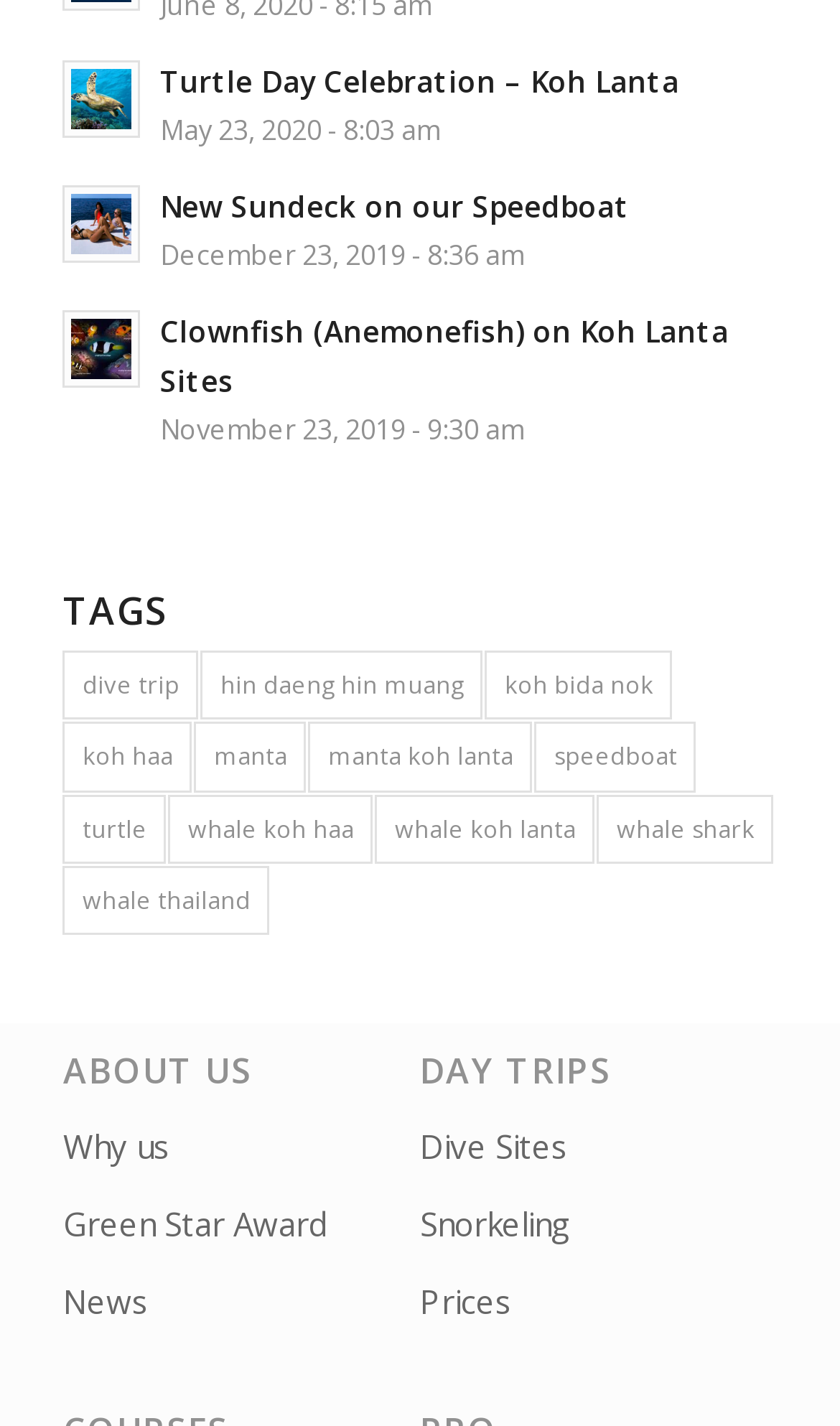Indicate the bounding box coordinates of the element that needs to be clicked to satisfy the following instruction: "Click on the link to learn about scuba diver course turtle". The coordinates should be four float numbers between 0 and 1, i.e., [left, top, right, bottom].

[0.075, 0.042, 0.167, 0.096]